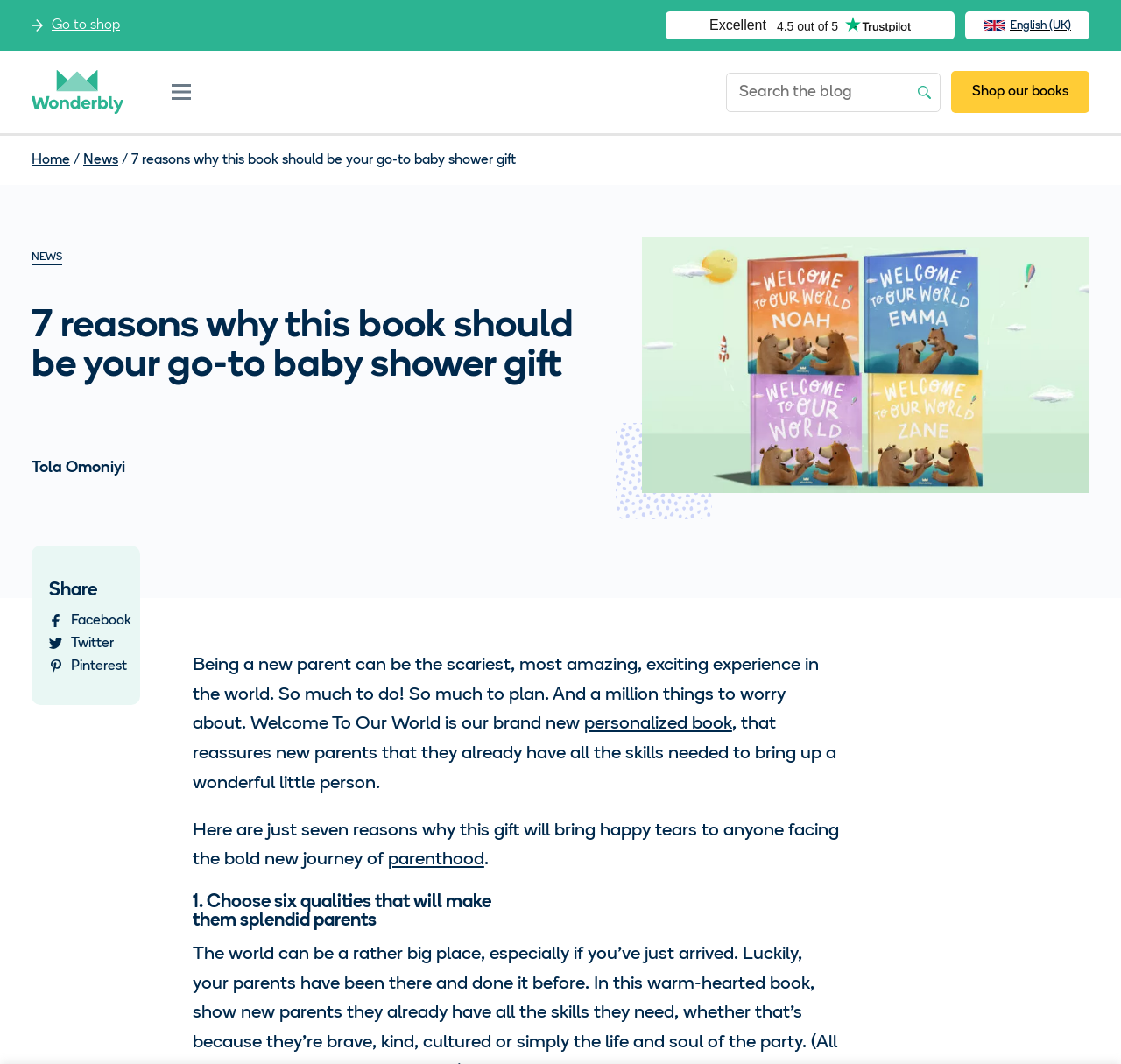Provide a thorough and detailed response to the question by examining the image: 
How many reasons are mentioned in the blog post for choosing a particular book as a baby shower gift?

The number of reasons mentioned in the blog post can be inferred from the heading '7 reasons why this book should be your go-to baby shower gift' and the content of the post, which lists out seven reasons.